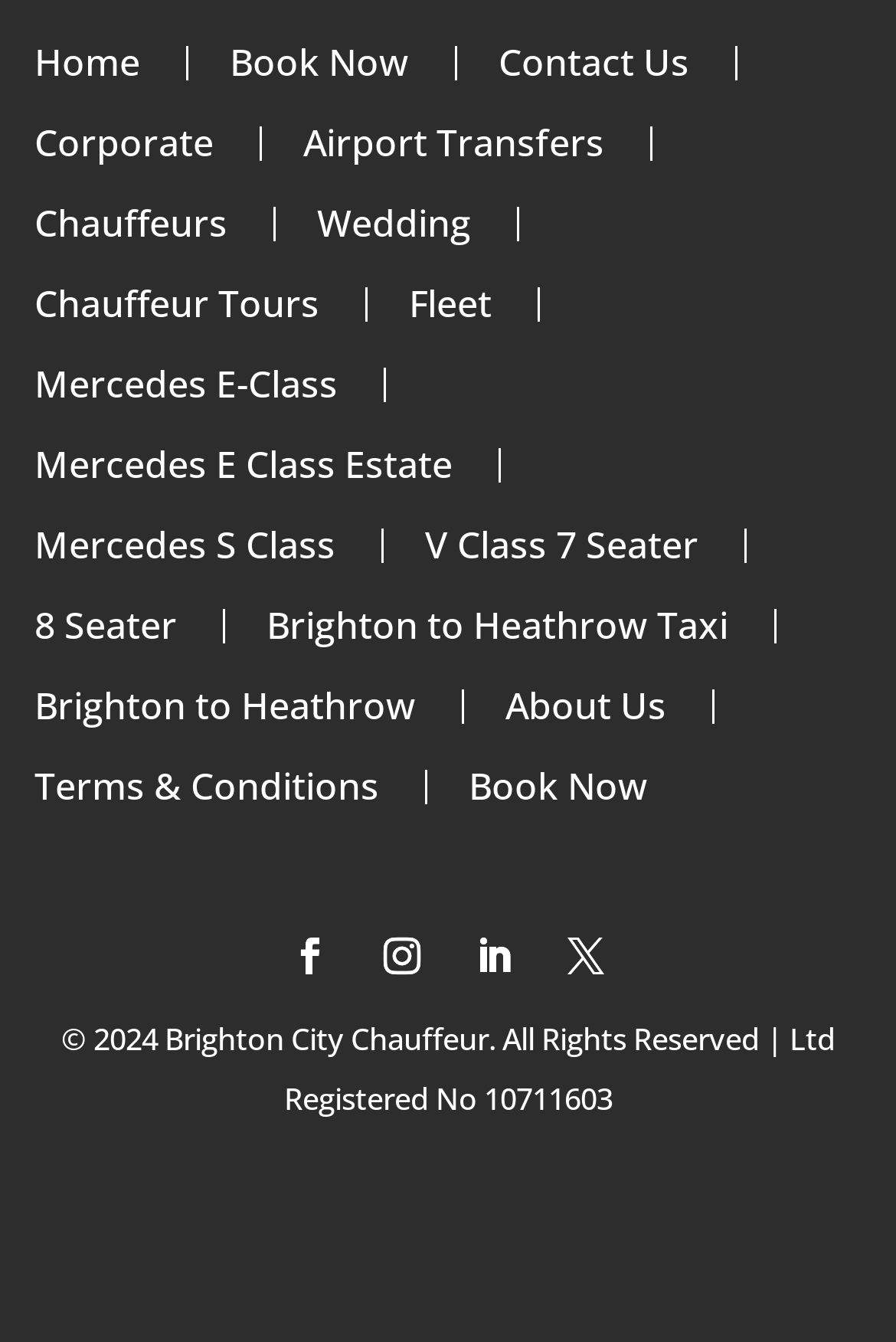Using the provided element description: "Contact Us", identify the bounding box coordinates. The coordinates should be four floats between 0 and 1 in the order [left, top, right, bottom].

[0.556, 0.034, 0.808, 0.06]